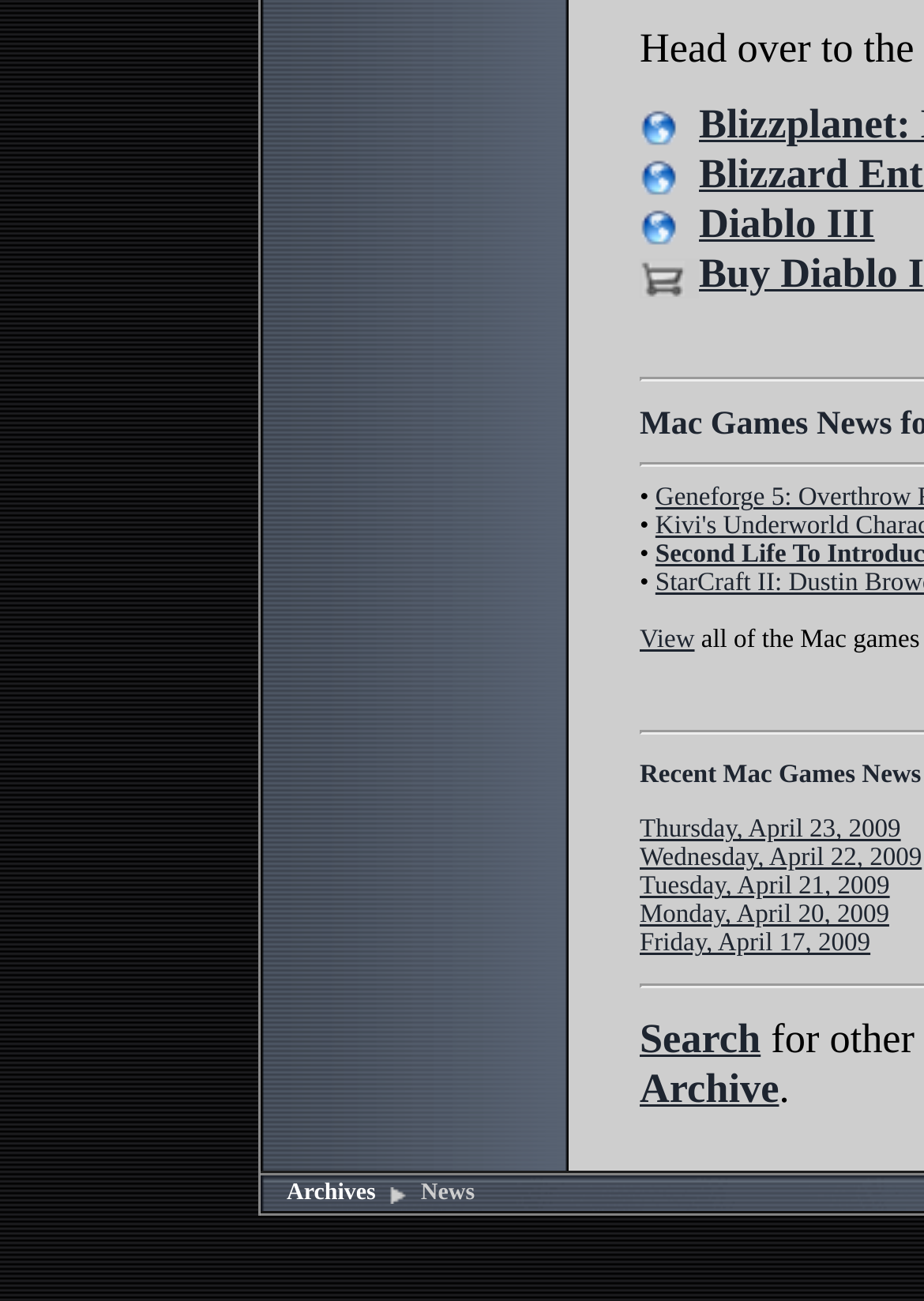What is the category of the webpage?
Relying on the image, give a concise answer in one word or a brief phrase.

Gaming